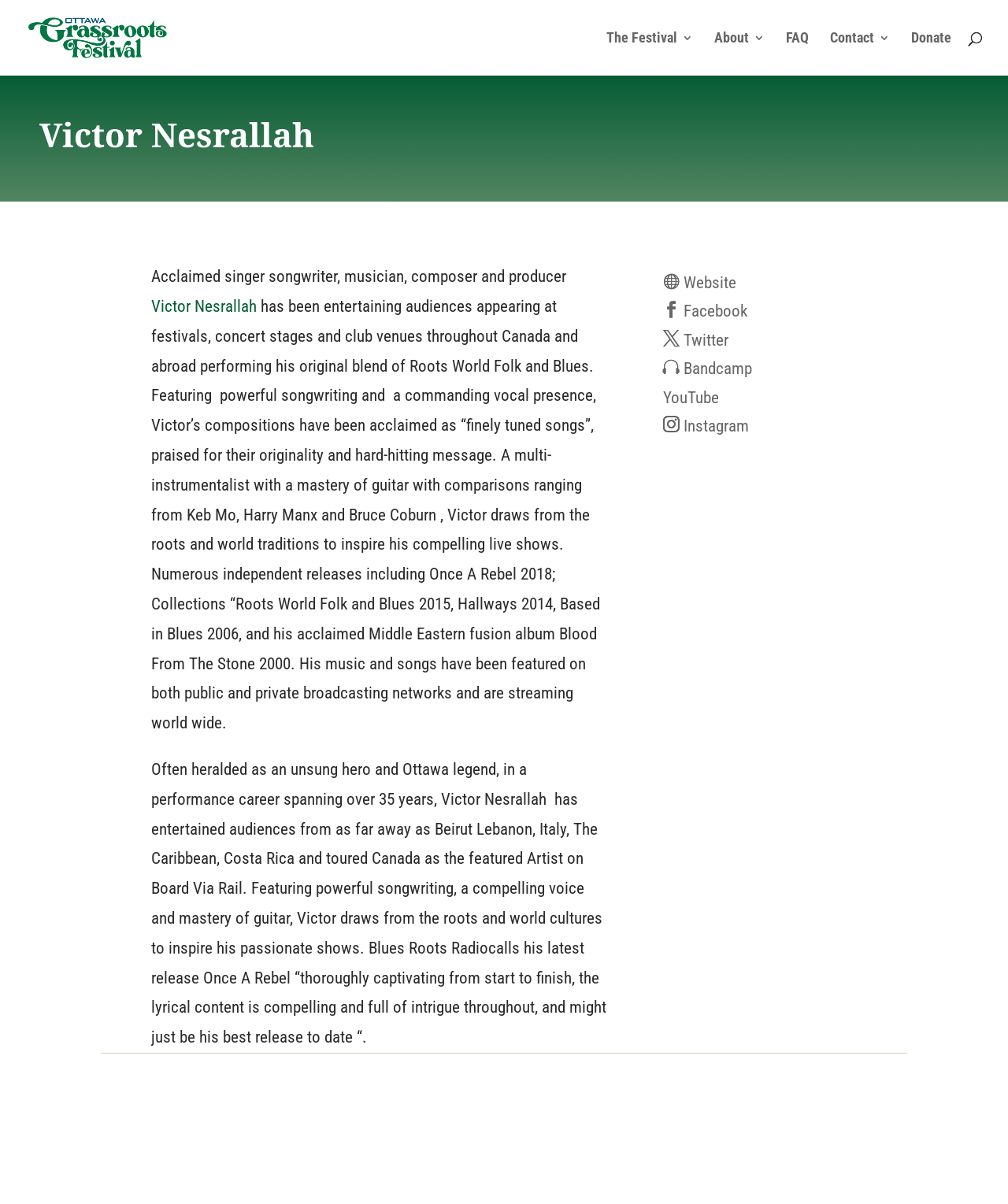Please specify the bounding box coordinates of the clickable region to carry out the following instruction: "learn more about Victor Nesrallah". The coordinates should be four float numbers between 0 and 1, in the format [left, top, right, bottom].

[0.15, 0.247, 0.255, 0.262]